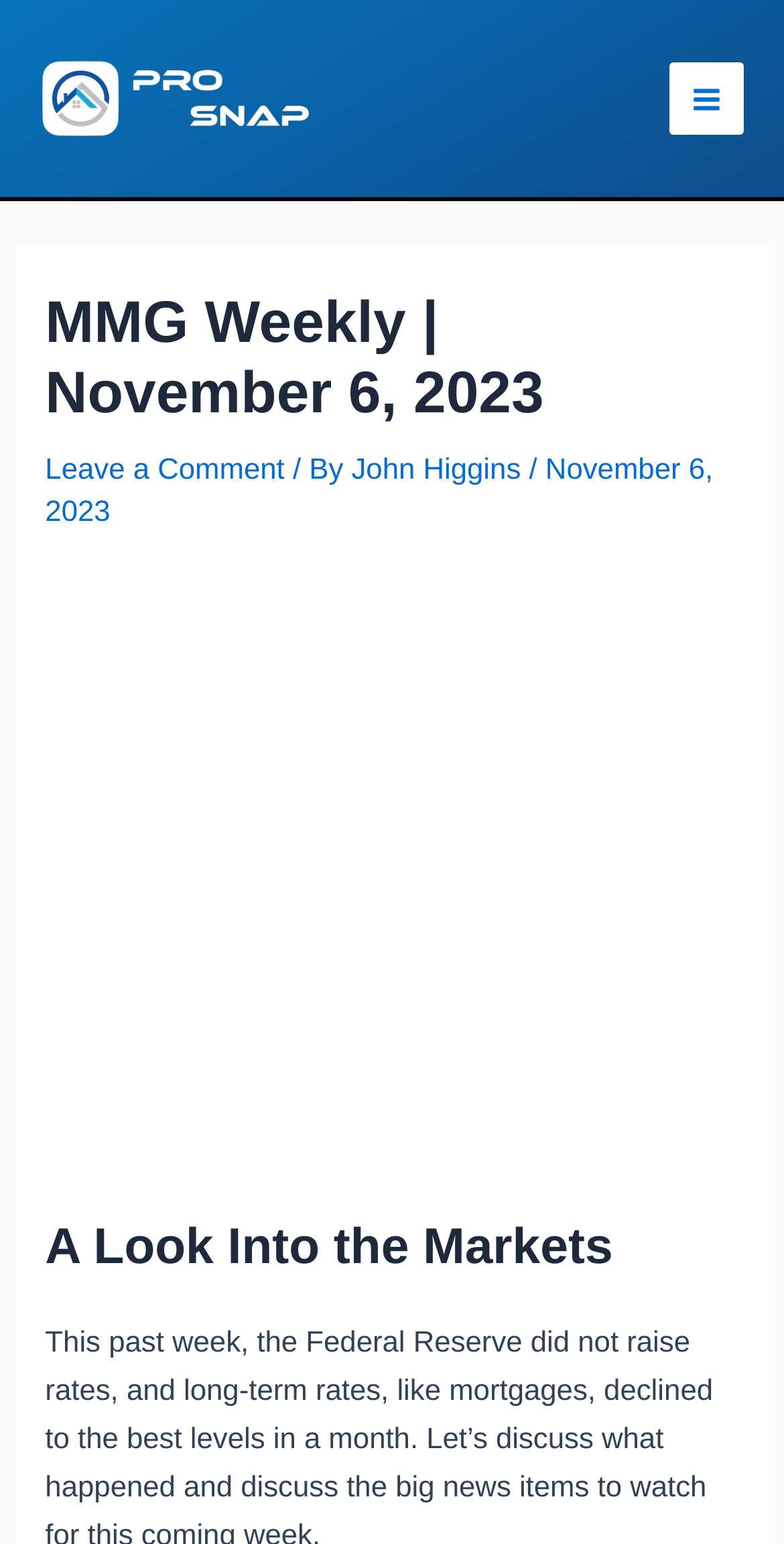What is the date of the article?
Please use the image to provide an in-depth answer to the question.

I found the date of the article by looking at the header section of the webpage, where it says 'MMG Weekly | November 6, 2023'. Below that, I saw the date 'November 6, 2023' again, which confirms the date of the article.